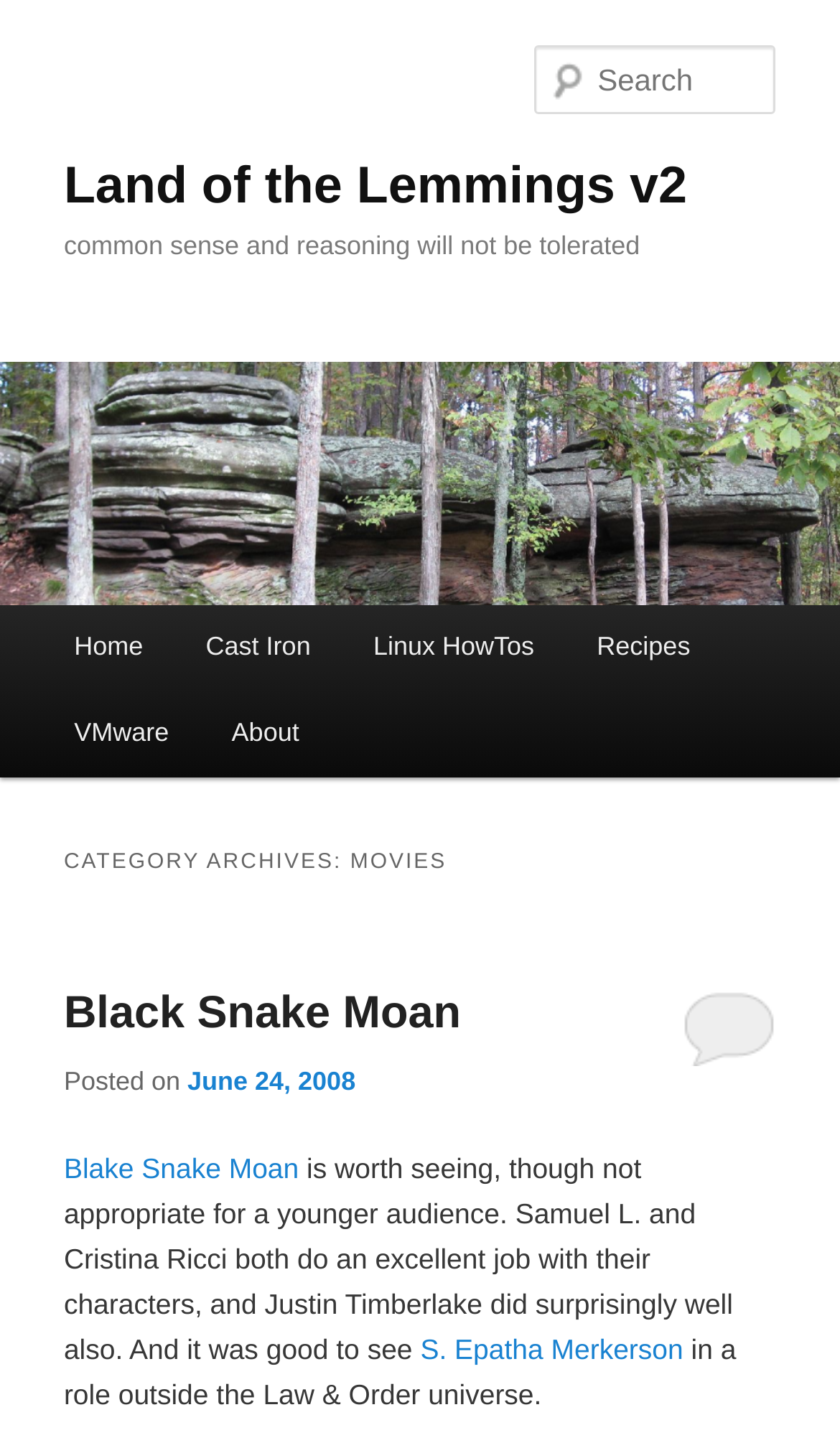Please mark the bounding box coordinates of the area that should be clicked to carry out the instruction: "View the Cast Iron page".

[0.208, 0.417, 0.407, 0.477]